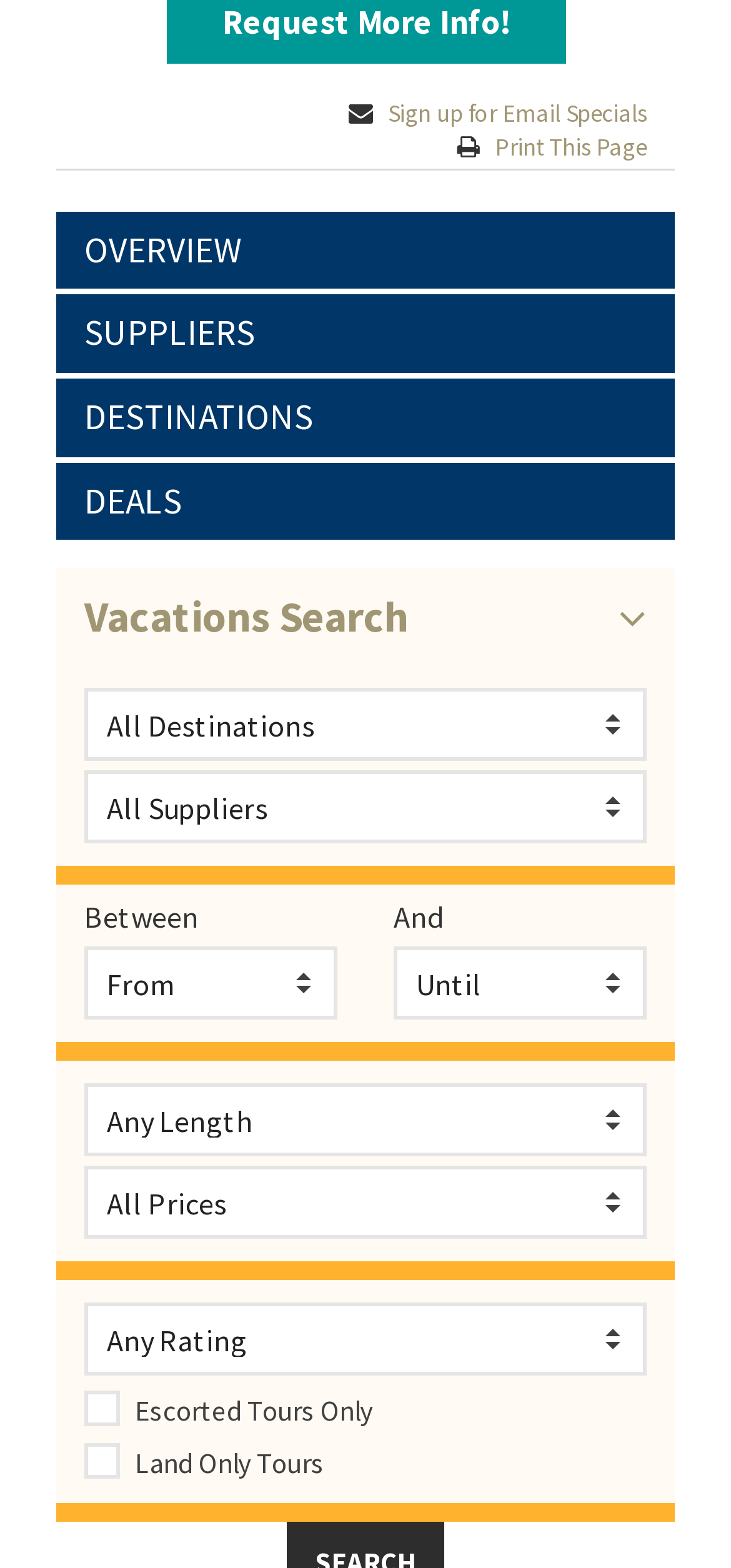Find the bounding box coordinates of the element you need to click on to perform this action: 'Print this page'. The coordinates should be represented by four float values between 0 and 1, in the format [left, top, right, bottom].

[0.677, 0.083, 0.885, 0.104]